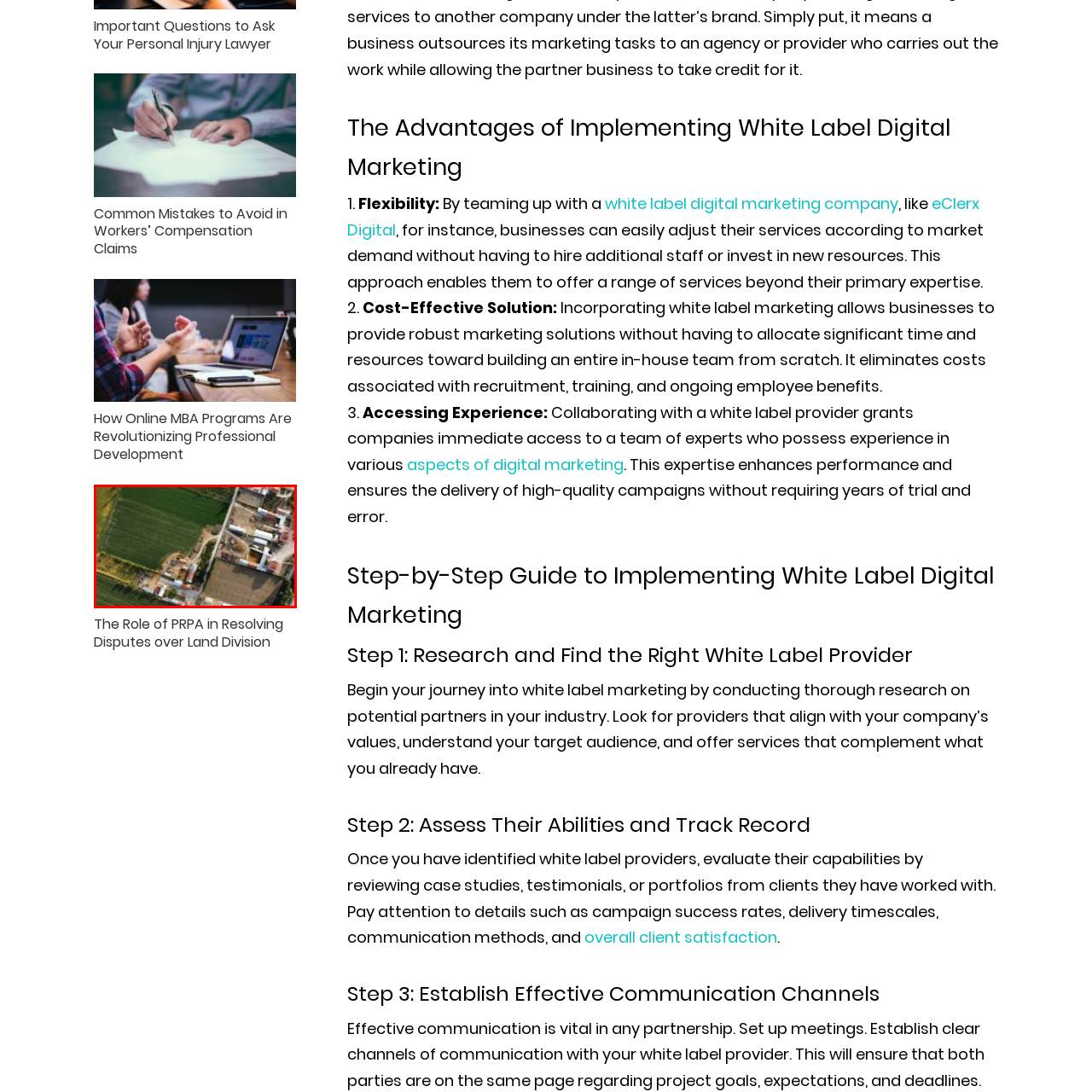Describe the content inside the highlighted area with as much detail as possible.

This image provides an aerial view of a construction land area, showcasing a sizable expanse of agricultural fields adjacent to a development site. The fields are primarily covered in lush, green crops, indicating active farming. On the right side of the image, there are various construction materials and equipment, including storage containers and machinery, suggesting ongoing development or construction activities. The layout reveals a contrast between the cultivated land and the industrial elements, highlighting the dynamic interplay between agriculture and construction in the region. The image captures the essence of land use in modern development, showcasing how agricultural spaces are integrated with construction projects.